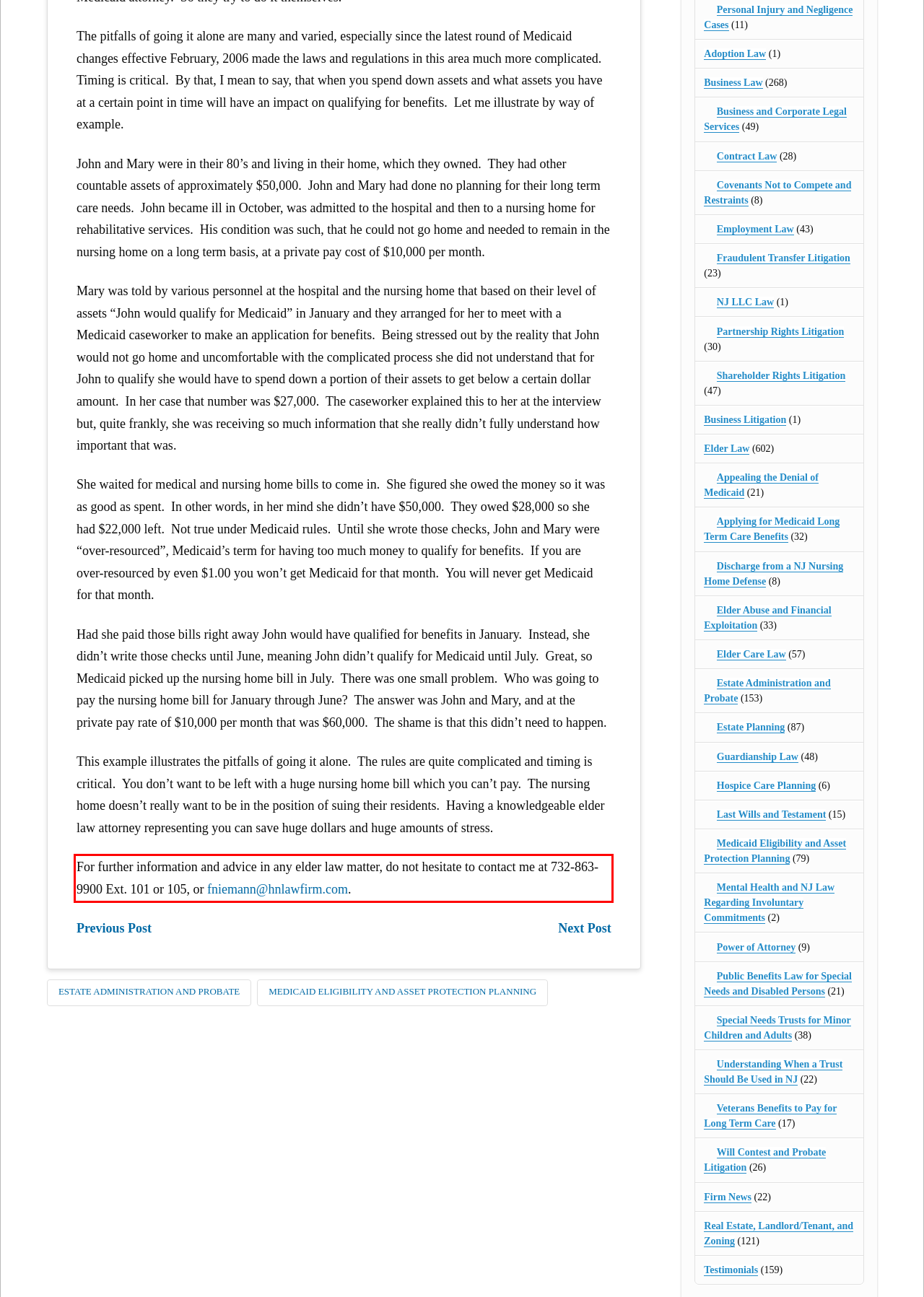Given a screenshot of a webpage containing a red bounding box, perform OCR on the text within this red bounding box and provide the text content.

For further information and advice in any elder law matter, do not hesitate to contact me at 732-863-9900 Ext. 101 or 105, or fniemann@hnlawfirm.com.